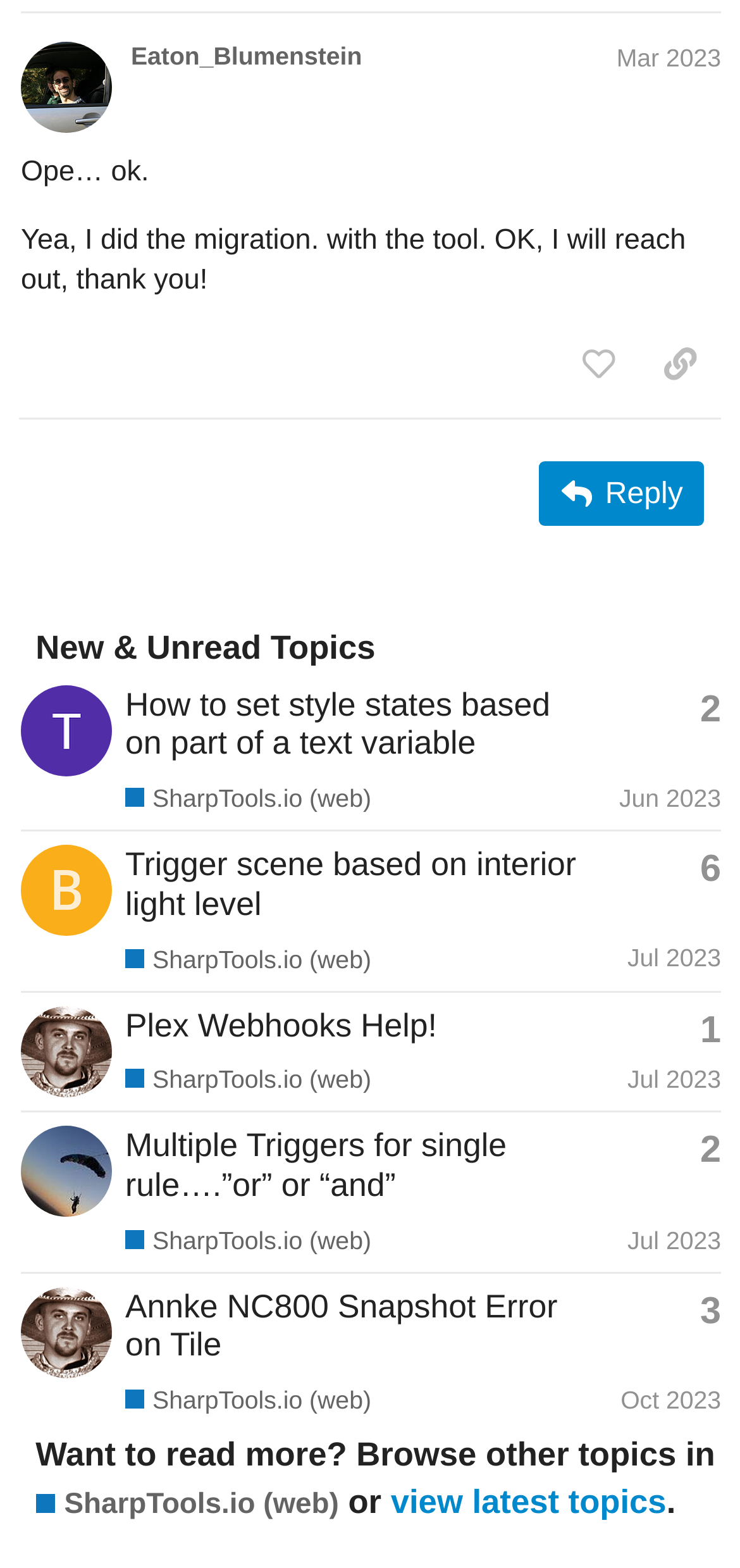Locate the bounding box coordinates of the area to click to fulfill this instruction: "Browse other topics in SharpTools.io". The bounding box should be presented as four float numbers between 0 and 1, in the order [left, top, right, bottom].

[0.048, 0.947, 0.458, 0.972]